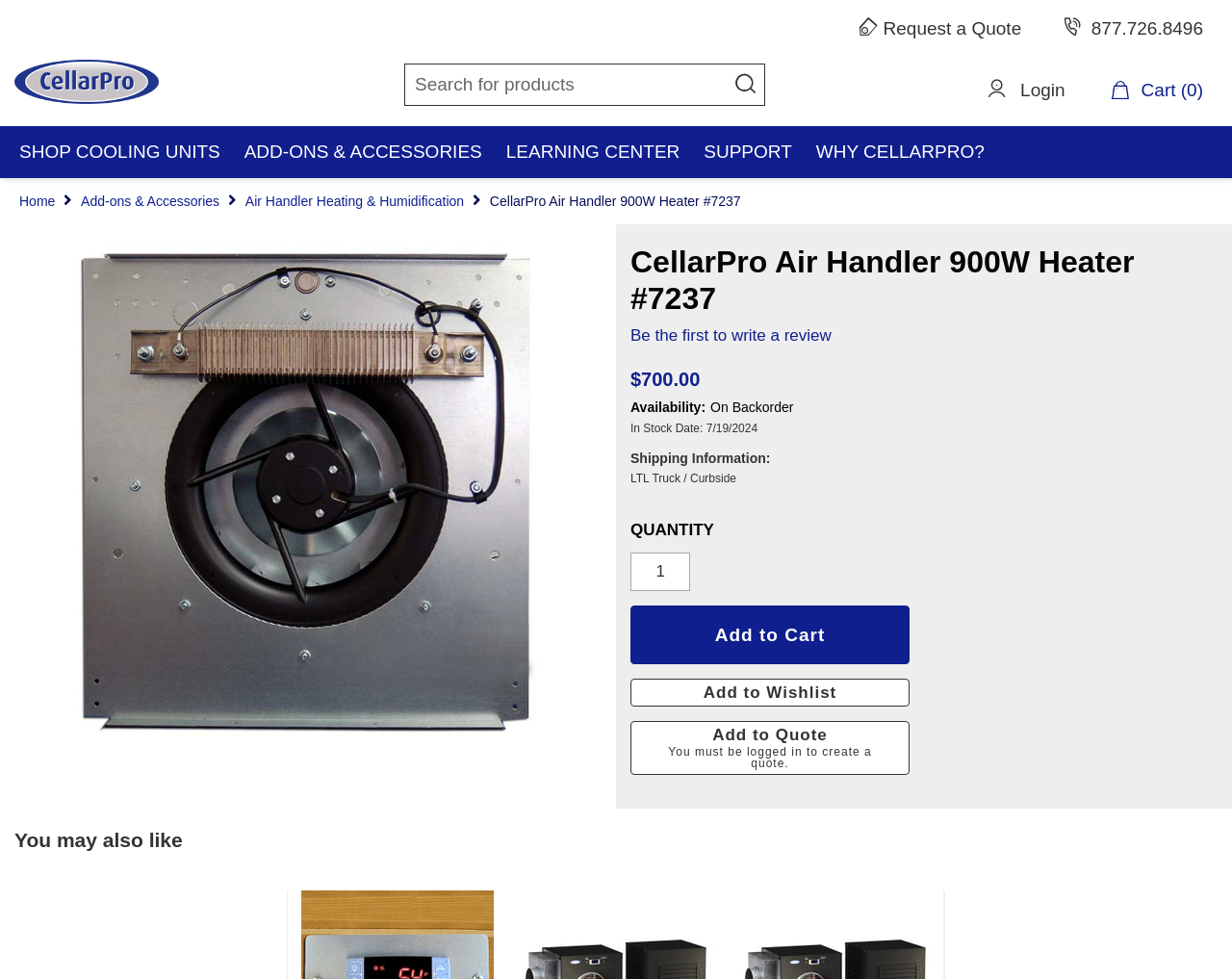Could you indicate the bounding box coordinates of the region to click in order to complete this instruction: "View CellarPro Air Handler 900W Heater details".

[0.512, 0.229, 0.988, 0.324]